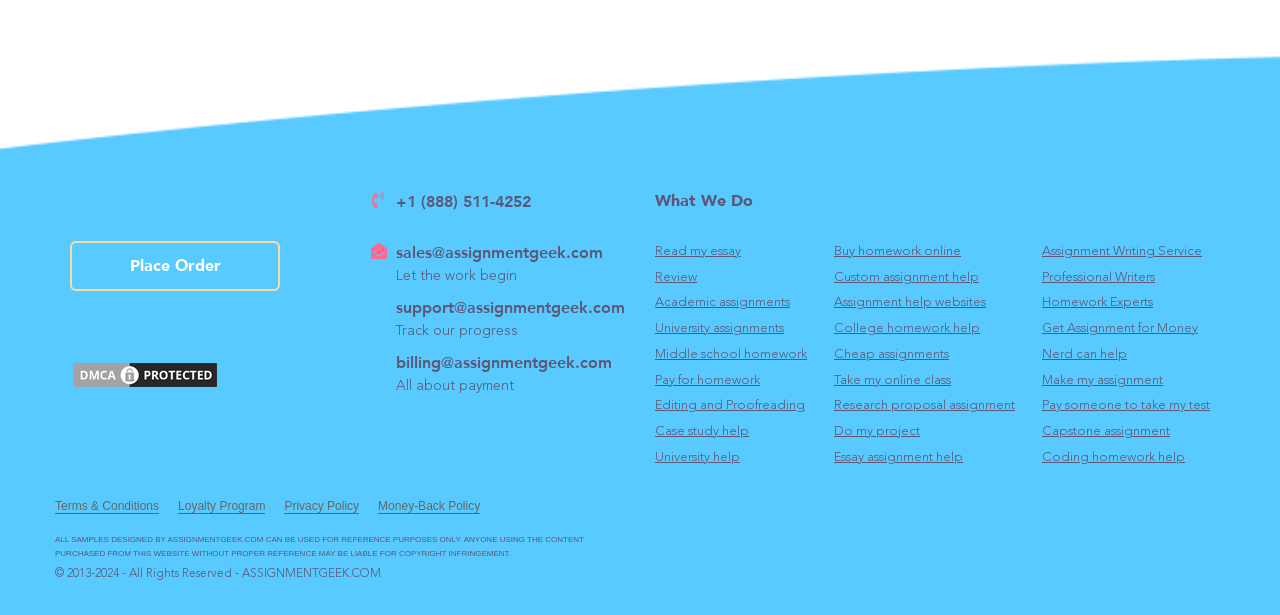Determine the bounding box coordinates of the element's region needed to click to follow the instruction: "View 'Terms & Conditions'". Provide these coordinates as four float numbers between 0 and 1, formatted as [left, top, right, bottom].

[0.043, 0.812, 0.124, 0.836]